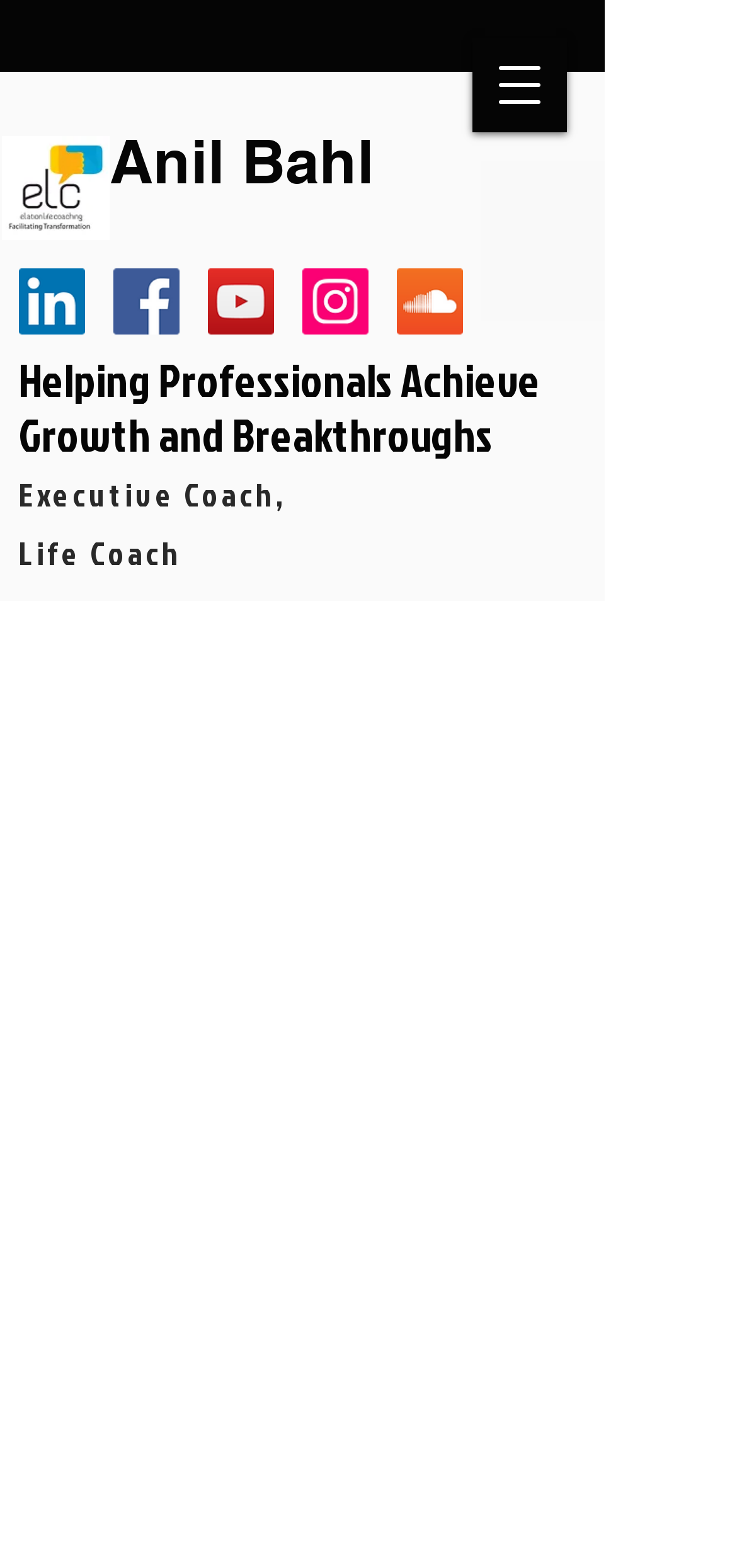Given the description "CONTACT US TODAY!", determine the bounding box of the corresponding UI element.

[0.051, 0.667, 0.769, 0.72]